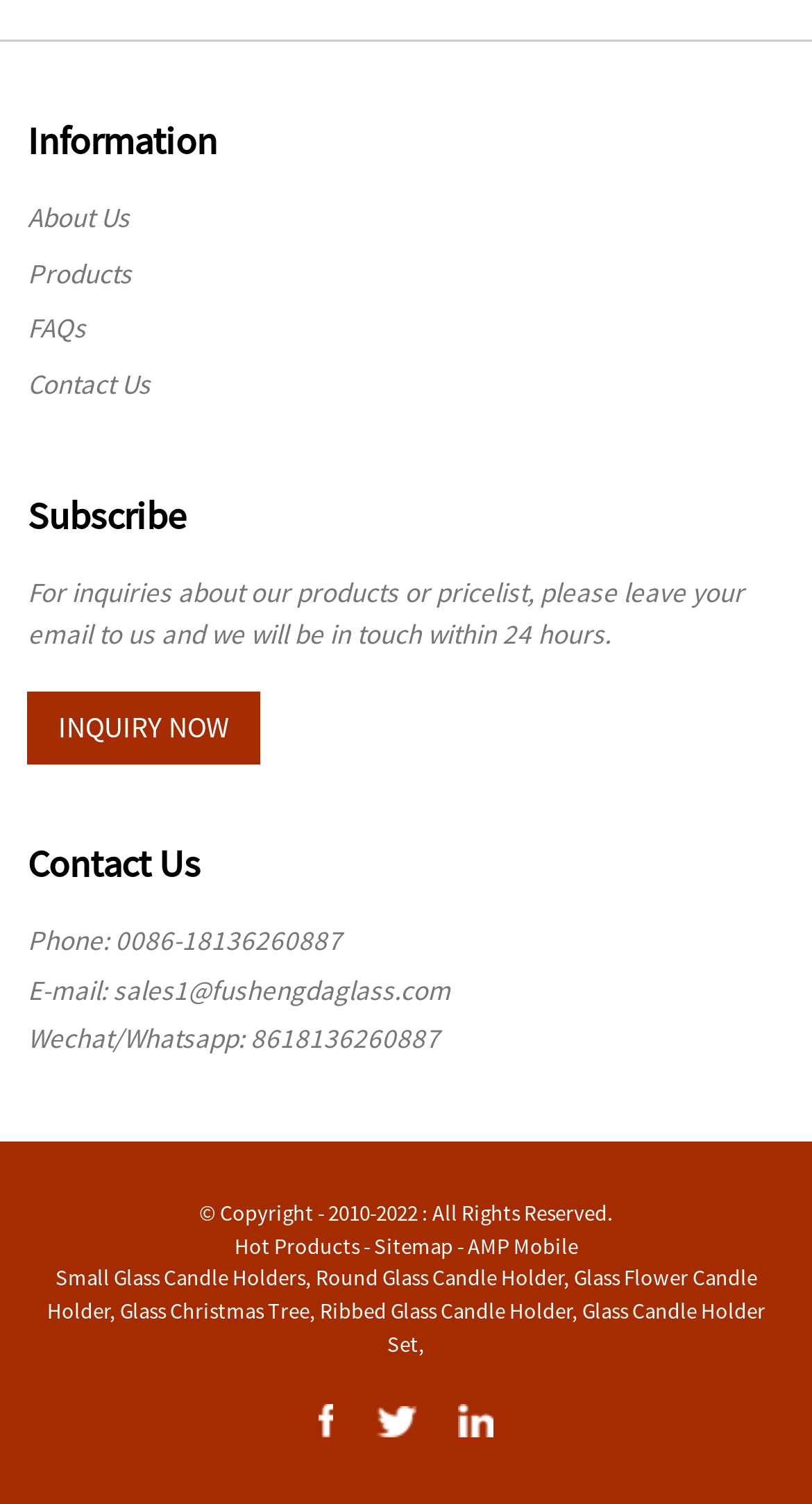Given the description: "Glass Christmas Tree", determine the bounding box coordinates of the UI element. The coordinates should be formatted as four float numbers between 0 and 1, [left, top, right, bottom].

[0.147, 0.863, 0.381, 0.881]